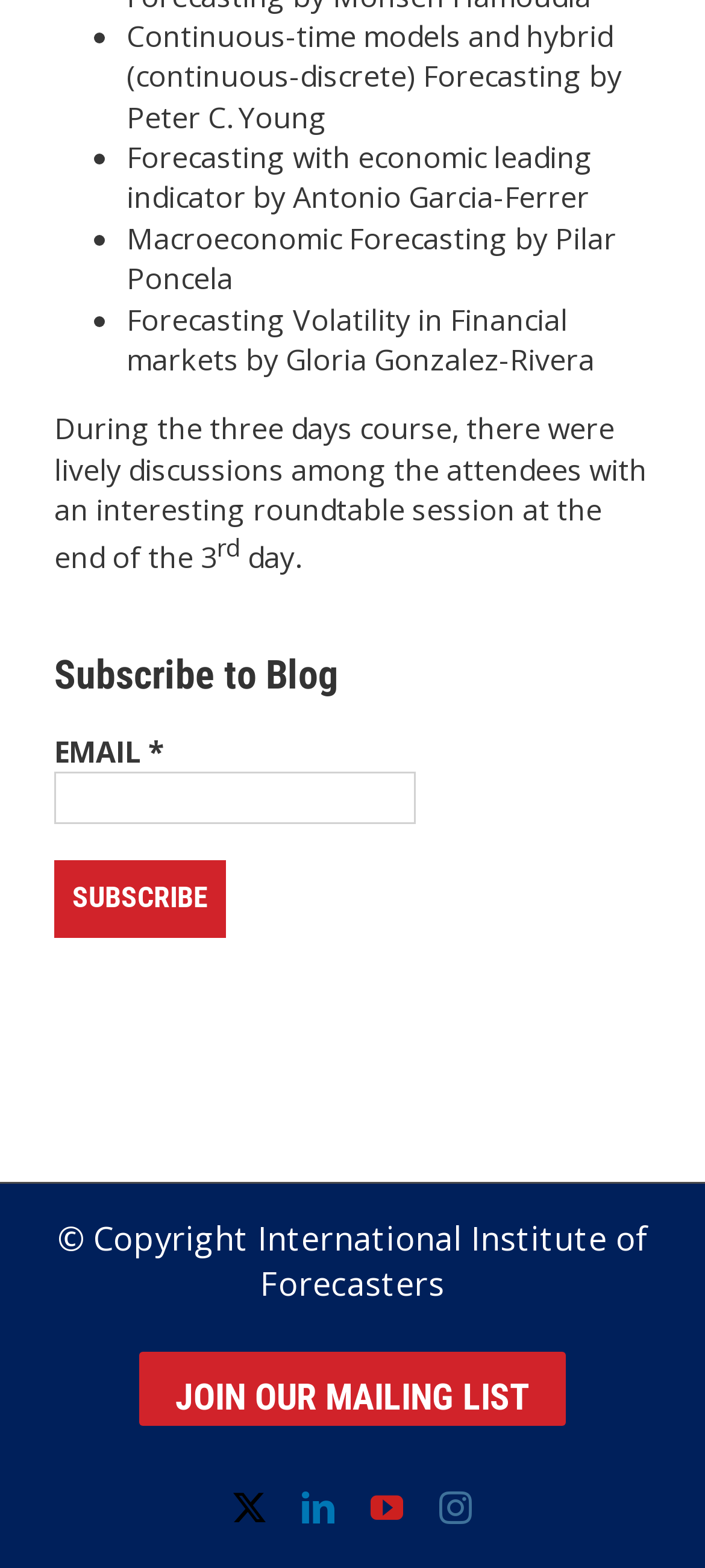Please determine the bounding box coordinates for the element with the description: "value="SUBSCRIBE"".

[0.077, 0.549, 0.32, 0.598]